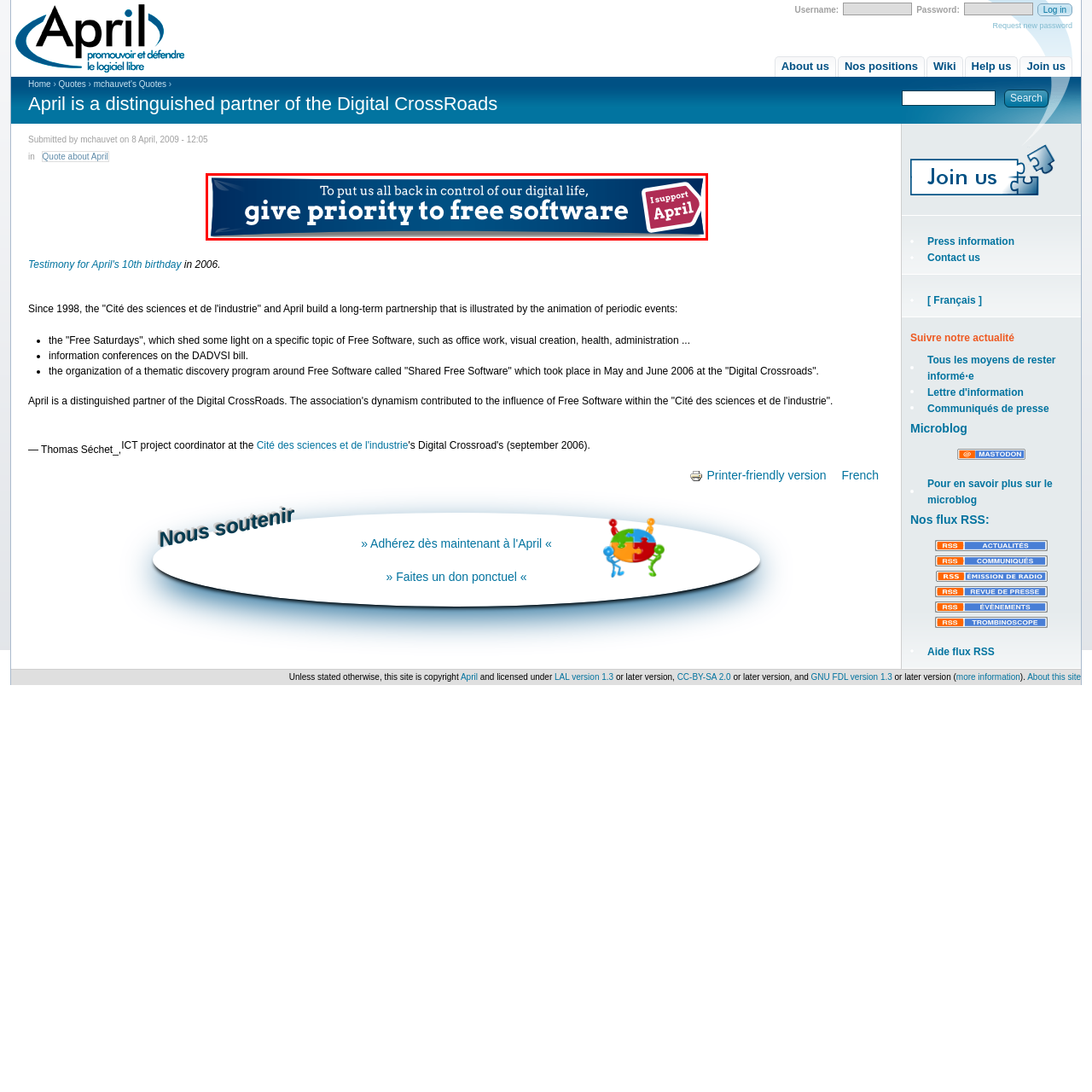Detail the features and components of the image inside the red outline.

The image features a striking banner urging viewers to support the cause of free software. Prominently displayed is the message: "To put us all back in control of our digital life, give priority to free software." This is accompanied by a bold, eye-catching design that emphasizes the importance of adopting and prioritizing free software in today's digital landscape. A small badge positioned in the corner reads "I support April," linking the initiative to the organization April, which advocates for free software and digital rights. The overall aesthetic combines a rich blue background with stark white lettering, designed to resonate with those passionate about digital freedom and rights.